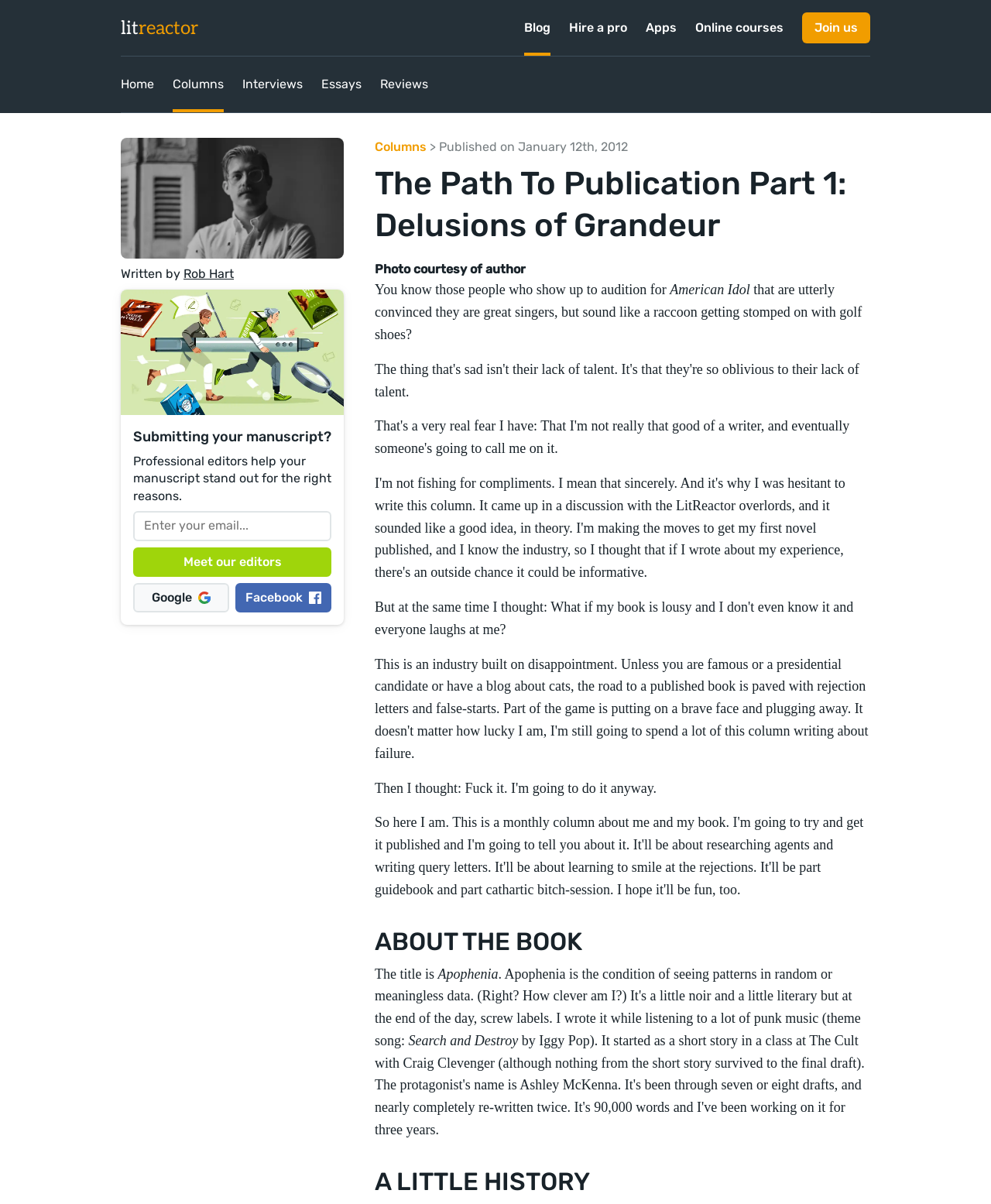What is the name of the website?
Please provide a single word or phrase as your answer based on the screenshot.

LitReactor